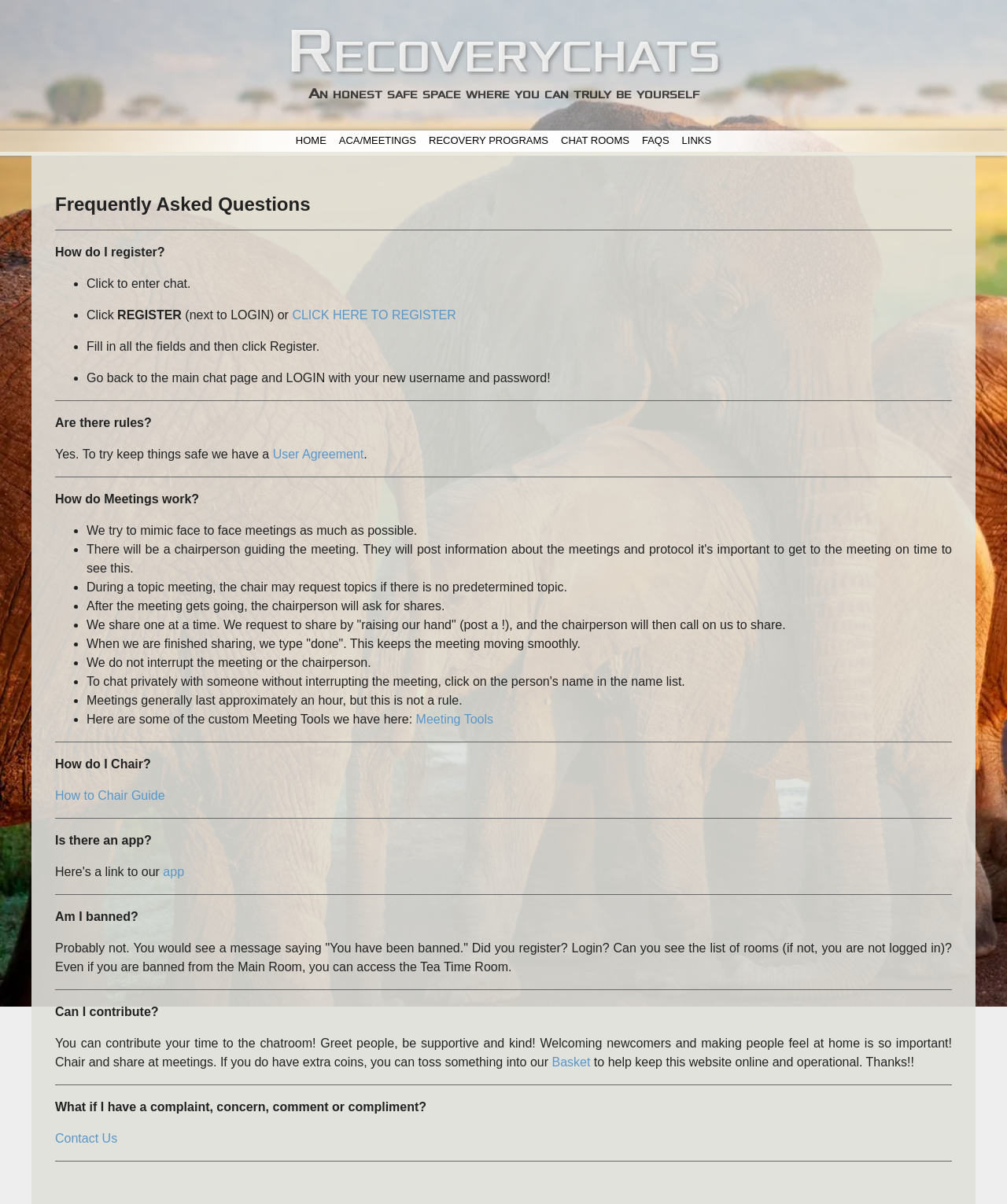Identify the bounding box of the HTML element described here: "How to Chair Guide". Provide the coordinates as four float numbers between 0 and 1: [left, top, right, bottom].

[0.055, 0.655, 0.164, 0.666]